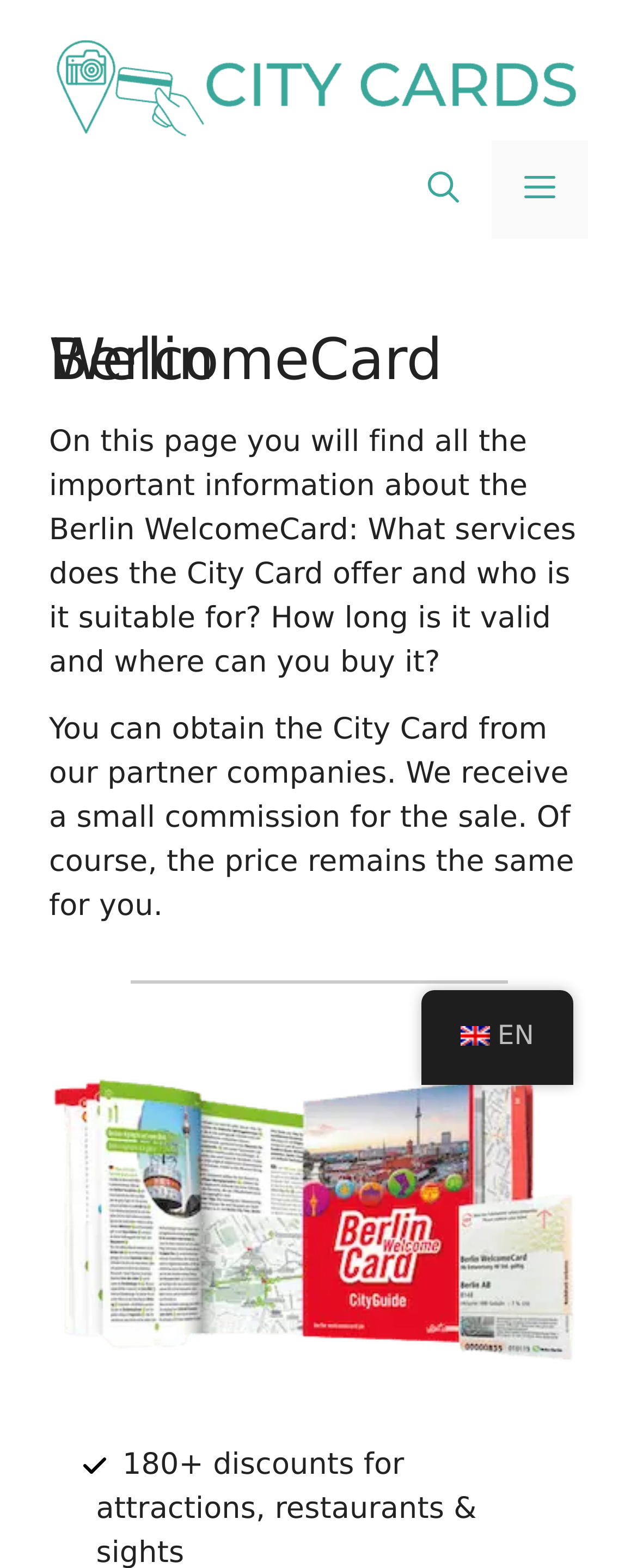How many days is the Berlin WelcomeCard valid for?
Please answer the question with a detailed and comprehensive explanation.

The webpage mentions the validity period of the Berlin WelcomeCard, which is 1-6 days. This information is not explicitly stated in a single sentence, but it can be inferred from the overall content of the webpage.